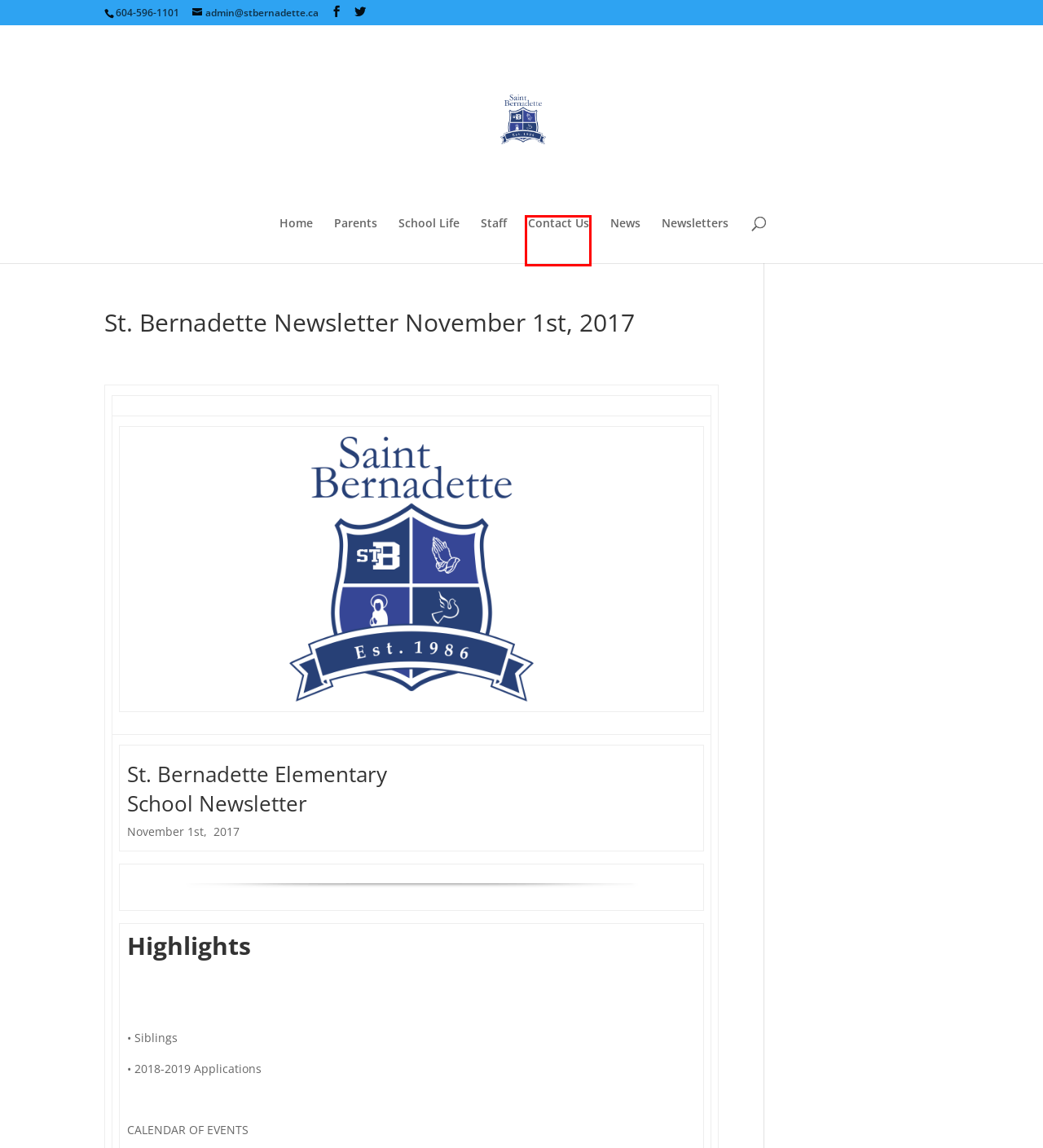Given a screenshot of a webpage with a red bounding box highlighting a UI element, determine which webpage description best matches the new webpage that appears after clicking the highlighted element. Here are the candidates:
A. Home - St. Bernadette School
B. News Archives - St. Bernadette School
C. Newsletters Archives - St. Bernadette School
D. School Life - St. Bernadette School
E. Parents - St. Bernadette School
F. School Calendar - St. Bernadette School
G. Contact Us - St. Bernadette School
H. Staff - St. Bernadette School

G